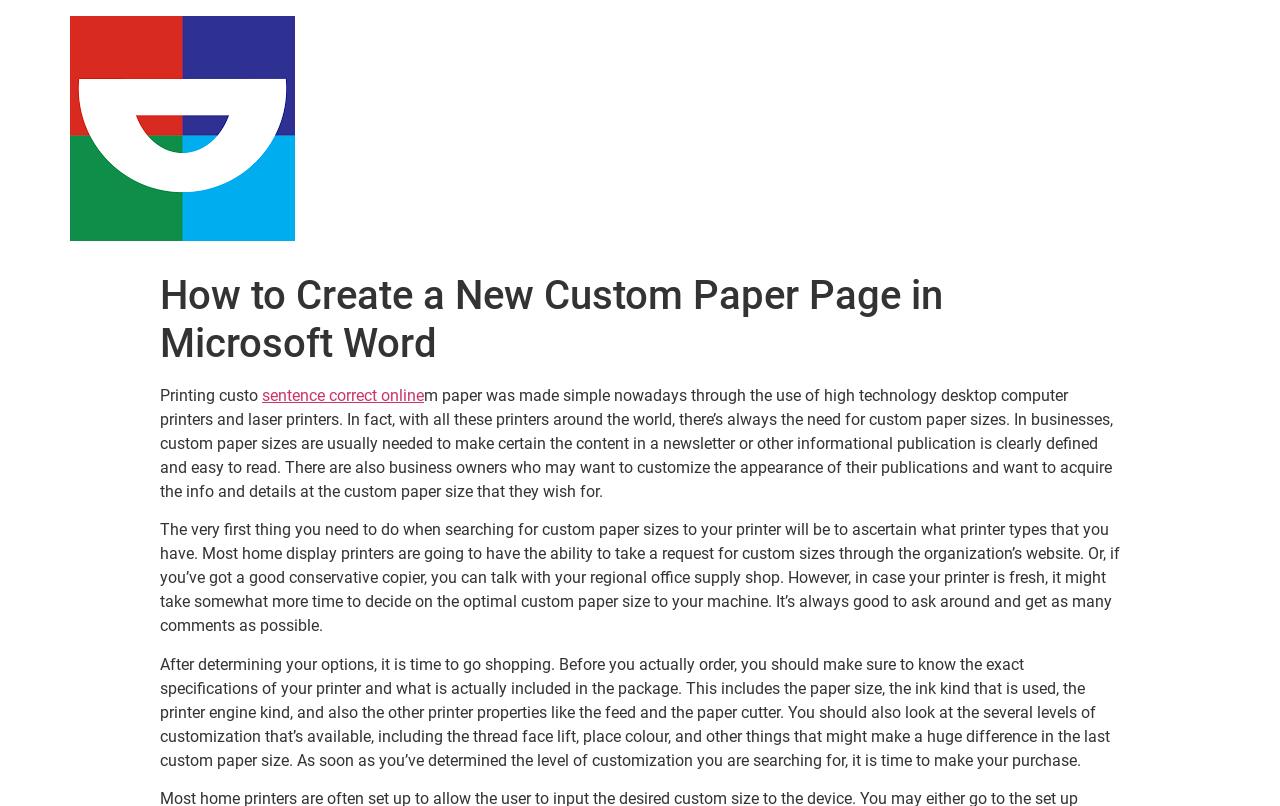Generate a thorough description of the webpage.

The webpage is about creating a new custom paper page in Microsoft Word, specifically focusing on printing custom paper sizes. At the top-left corner, there is a link to "São Paulo" accompanied by an image with the same name. Below this, a header section spans across the top of the page, containing the title "How to Create a New Custom Paper Page in Microsoft Word".

The main content of the page is divided into four paragraphs. The first paragraph starts with the text "Printing custo" followed by a link to "sentence correct online". The rest of the paragraph discusses how custom paper sizes are needed in businesses to ensure content is clearly defined and easy to read.

The second paragraph is positioned below the first one and continues the discussion on custom paper sizes, highlighting the importance of knowing the printer type and its capabilities. The third paragraph is located below the second one and provides guidance on how to shop for custom paper sizes, emphasizing the need to know the exact specifications of the printer and the package contents.

The fourth and final paragraph is situated at the bottom of the page and discusses the levels of customization available, including thread face lift, spot color, and other features that can make a significant difference in the final custom paper size. Overall, the webpage provides a comprehensive guide on creating custom paper pages in Microsoft Word, with a focus on printing custom paper sizes.